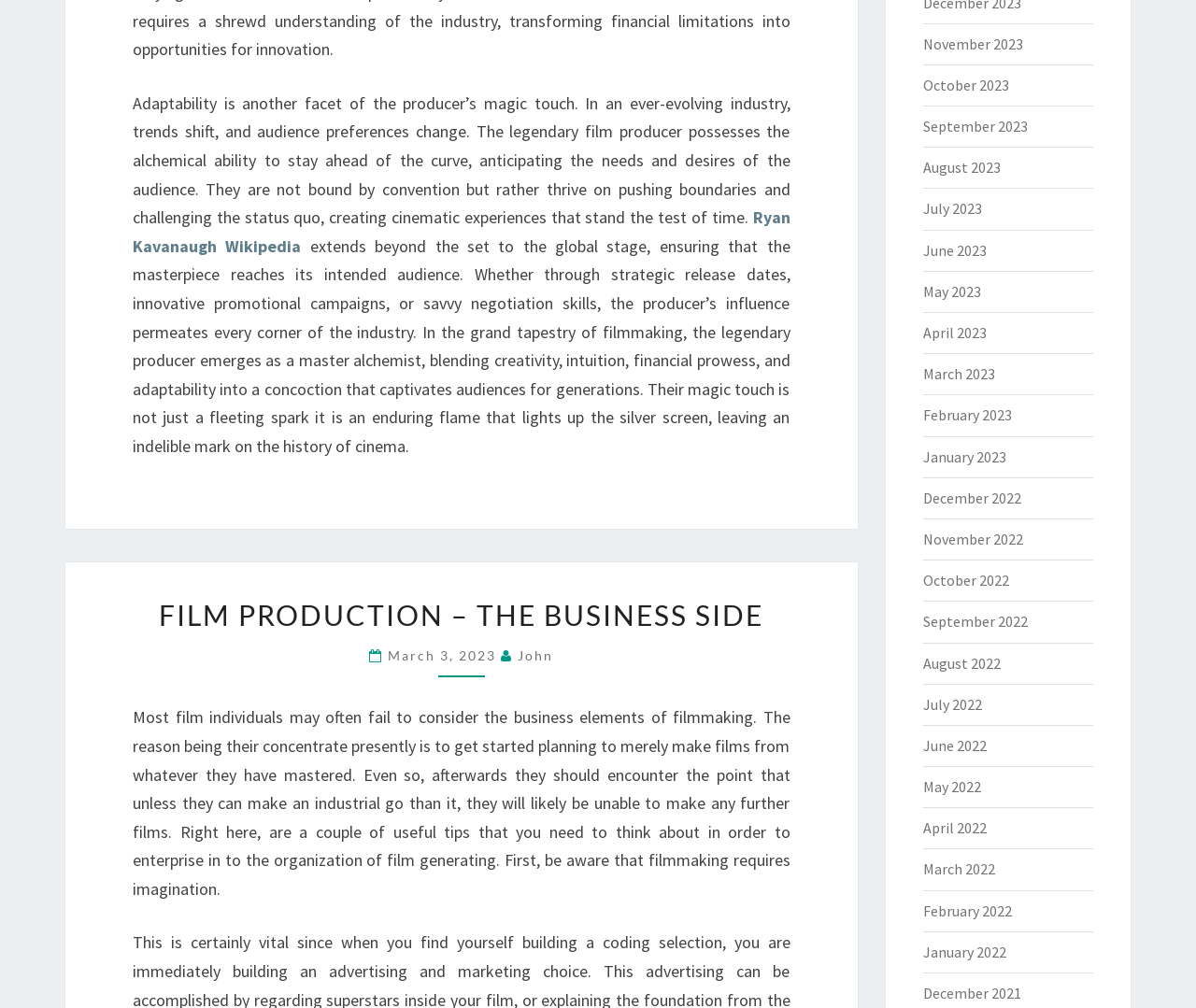Locate the bounding box for the described UI element: "John". Ensure the coordinates are four float numbers between 0 and 1, formatted as [left, top, right, bottom].

[0.433, 0.642, 0.463, 0.658]